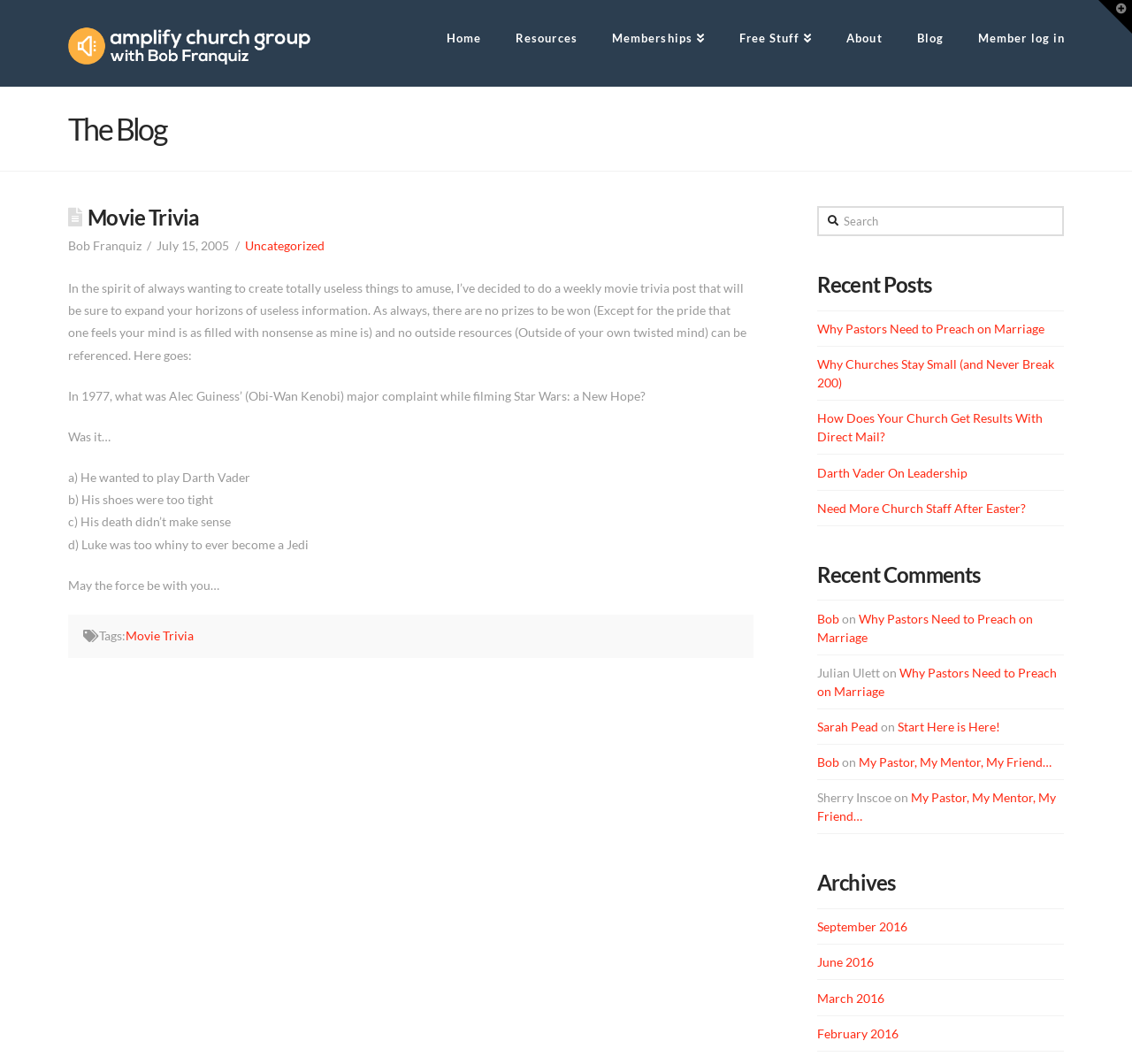Indicate the bounding box coordinates of the clickable region to achieve the following instruction: "Click the 'Home' link."

[0.379, 0.0, 0.44, 0.081]